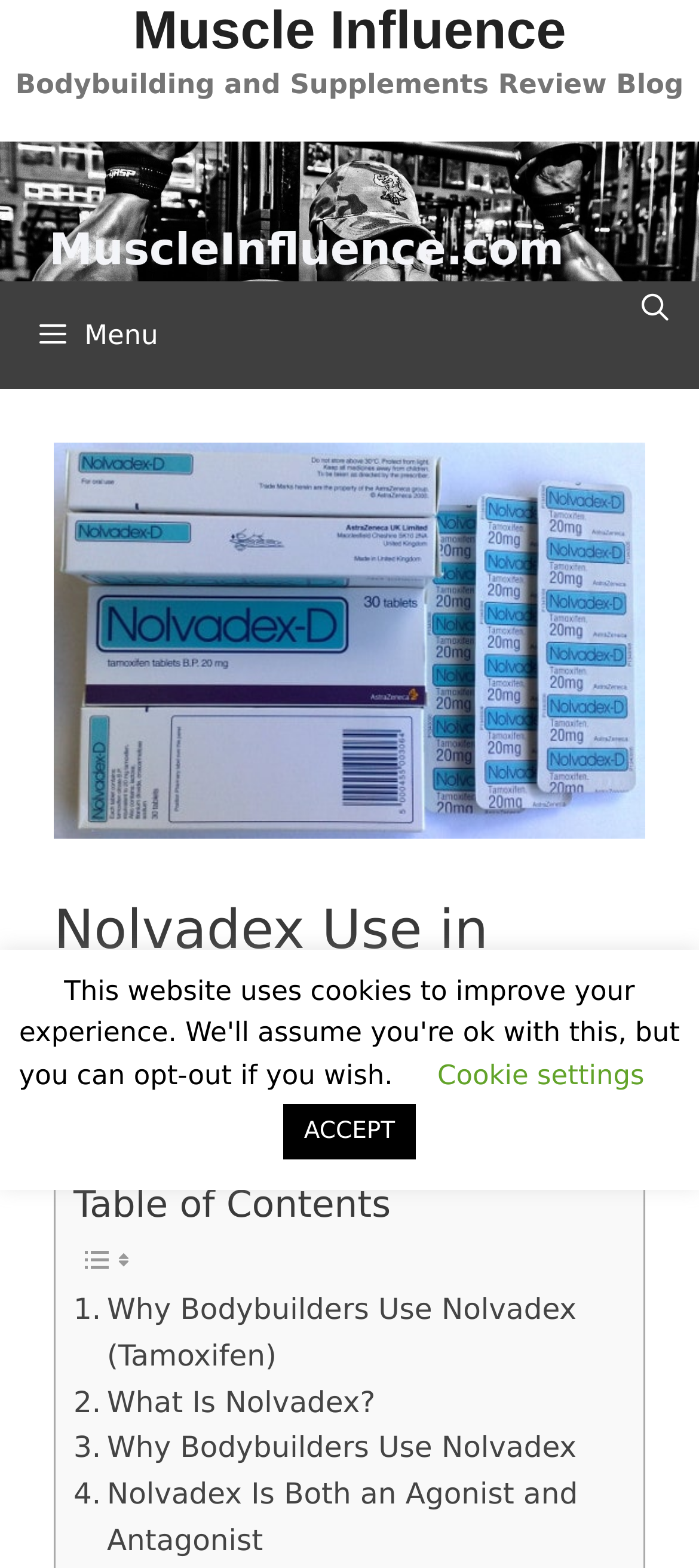Please answer the following question using a single word or phrase: 
What is the name of the blog?

Bodybuilding and Supplements Review Blog